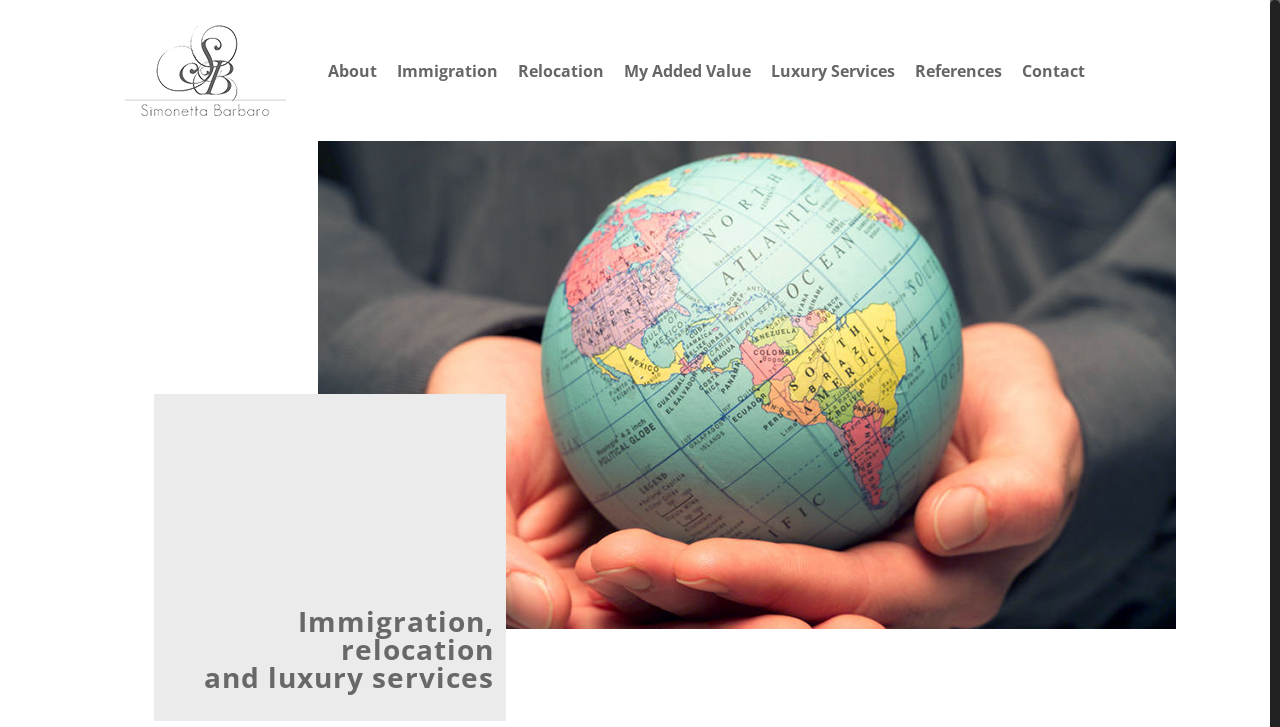Please provide a comprehensive answer to the question based on the screenshot: What is the logo of the website?

The logo of the website is located at the top left corner, and it is an image with the text 'Simonetta Barbaro'.